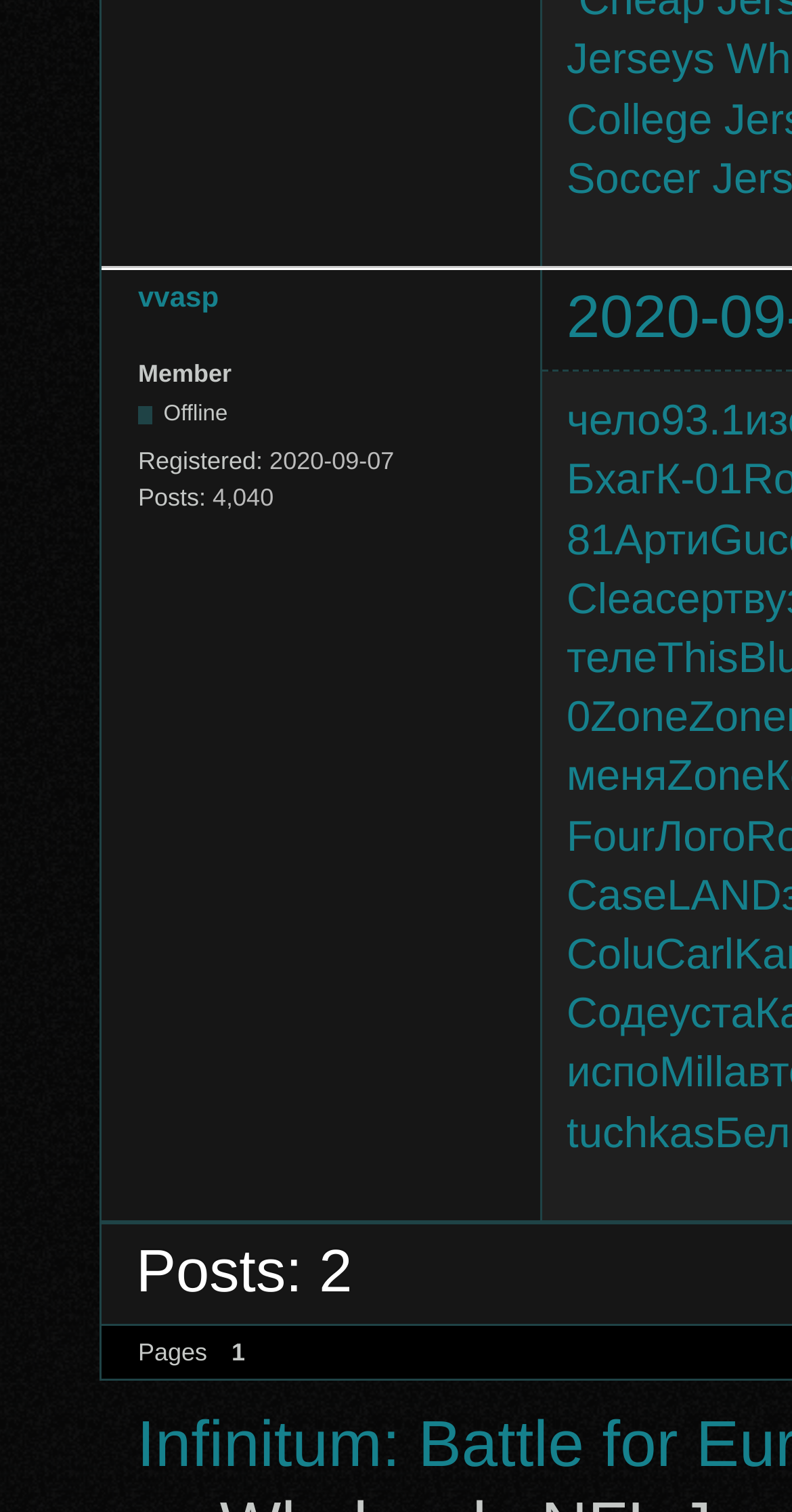Determine the bounding box coordinates of the clickable area required to perform the following instruction: "View member profile". The coordinates should be represented as four float numbers between 0 and 1: [left, top, right, bottom].

[0.174, 0.238, 0.292, 0.256]